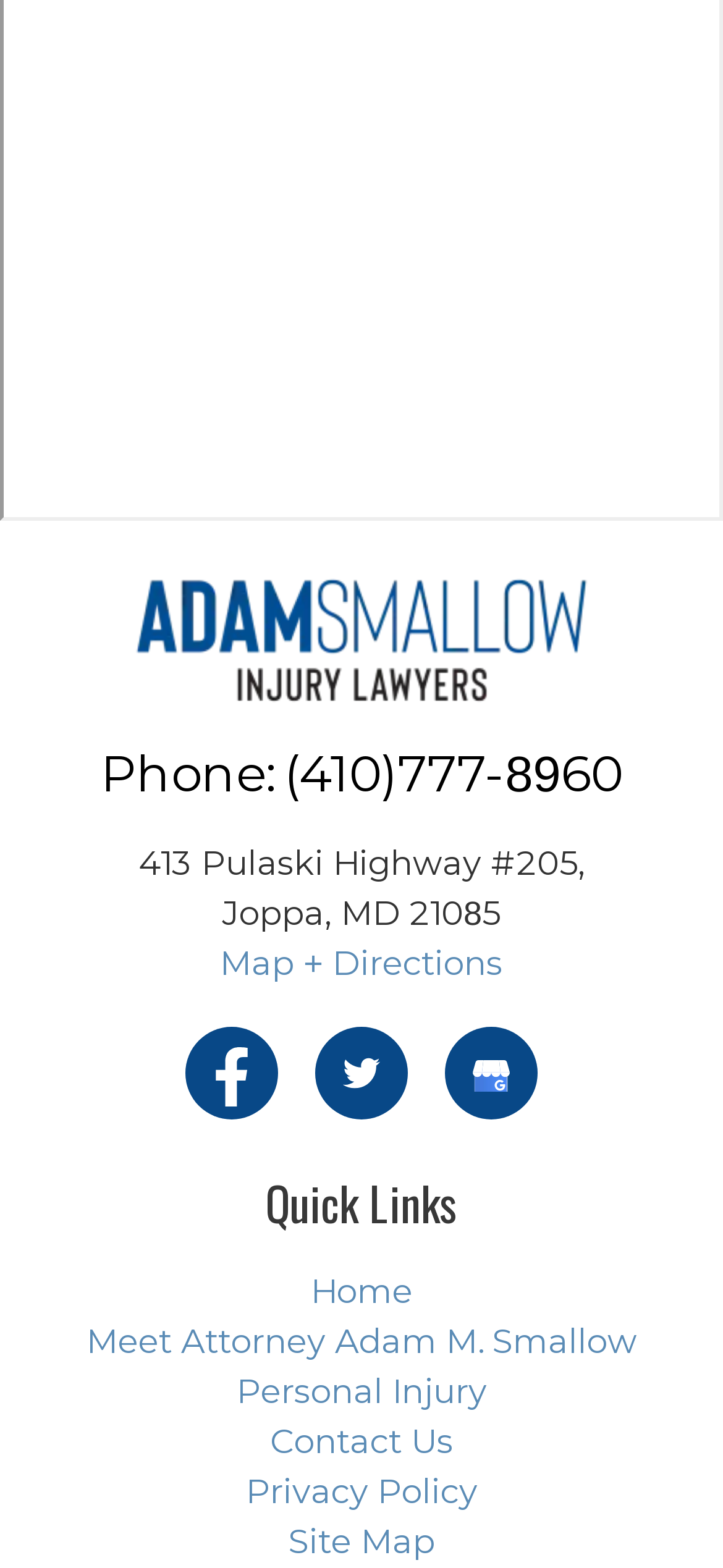Identify the bounding box coordinates of the region that should be clicked to execute the following instruction: "Call the phone number".

[0.394, 0.474, 0.86, 0.513]